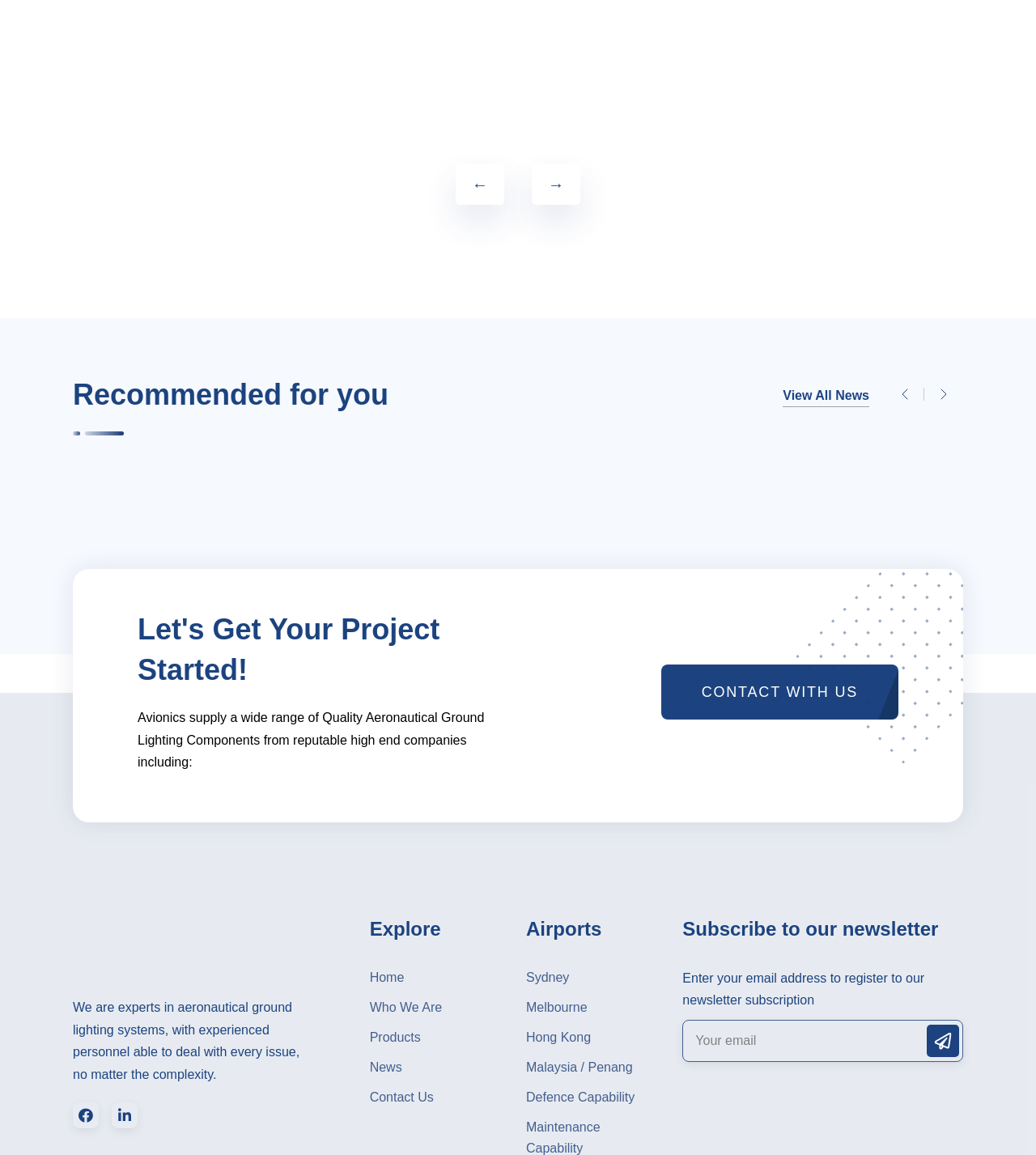Kindly provide the bounding box coordinates of the section you need to click on to fulfill the given instruction: "Subscribe to the newsletter".

[0.659, 0.883, 0.93, 0.919]